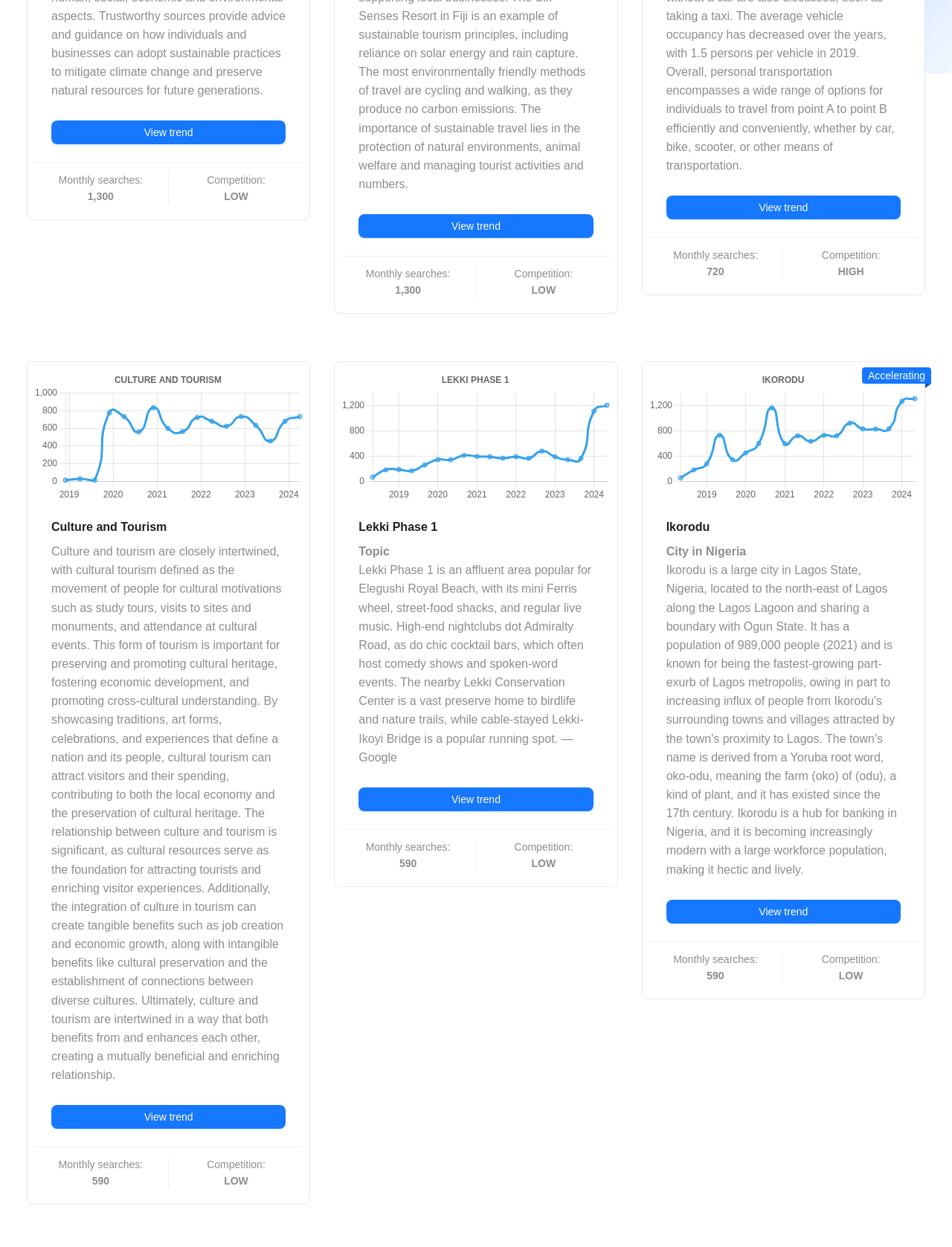What is the population of Ikorodu City in Nigeria?
Please respond to the question with a detailed and well-explained answer.

I found the answer by reading the text in the 'Ikorodu City in Nigeria' section, which mentions that the city has a population of 989,000 people (2021).